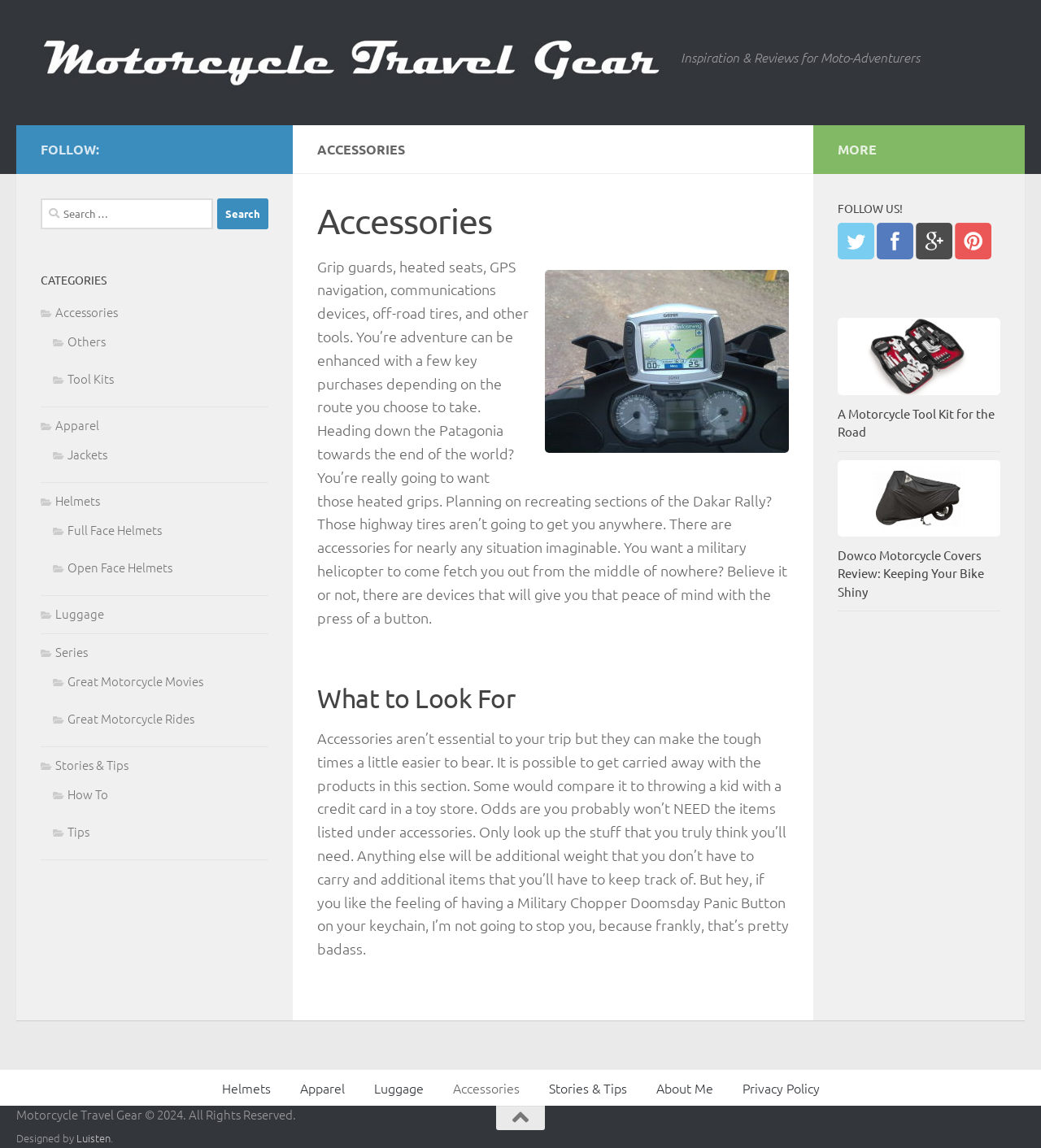Identify the bounding box coordinates of the specific part of the webpage to click to complete this instruction: "Follow on Twitter".

[0.805, 0.214, 0.842, 0.229]